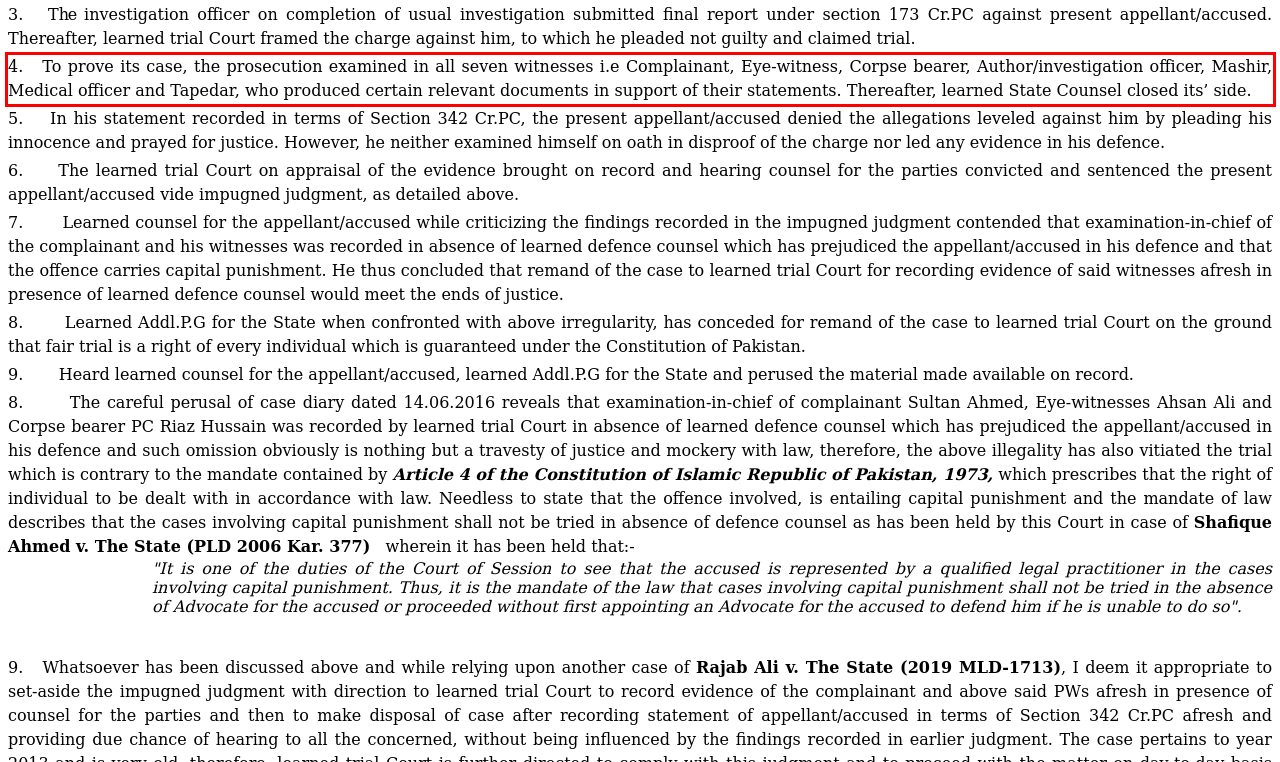Analyze the screenshot of a webpage where a red rectangle is bounding a UI element. Extract and generate the text content within this red bounding box.

4. To prove its case, the prosecution examined in all seven witnesses i.e Complainant, Eye-witness, Corpse bearer, Author/investigation officer, Mashir, Medical officer and Tapedar, who produced certain relevant documents in support of their statements. Thereafter, learned State Counsel closed its’ side.